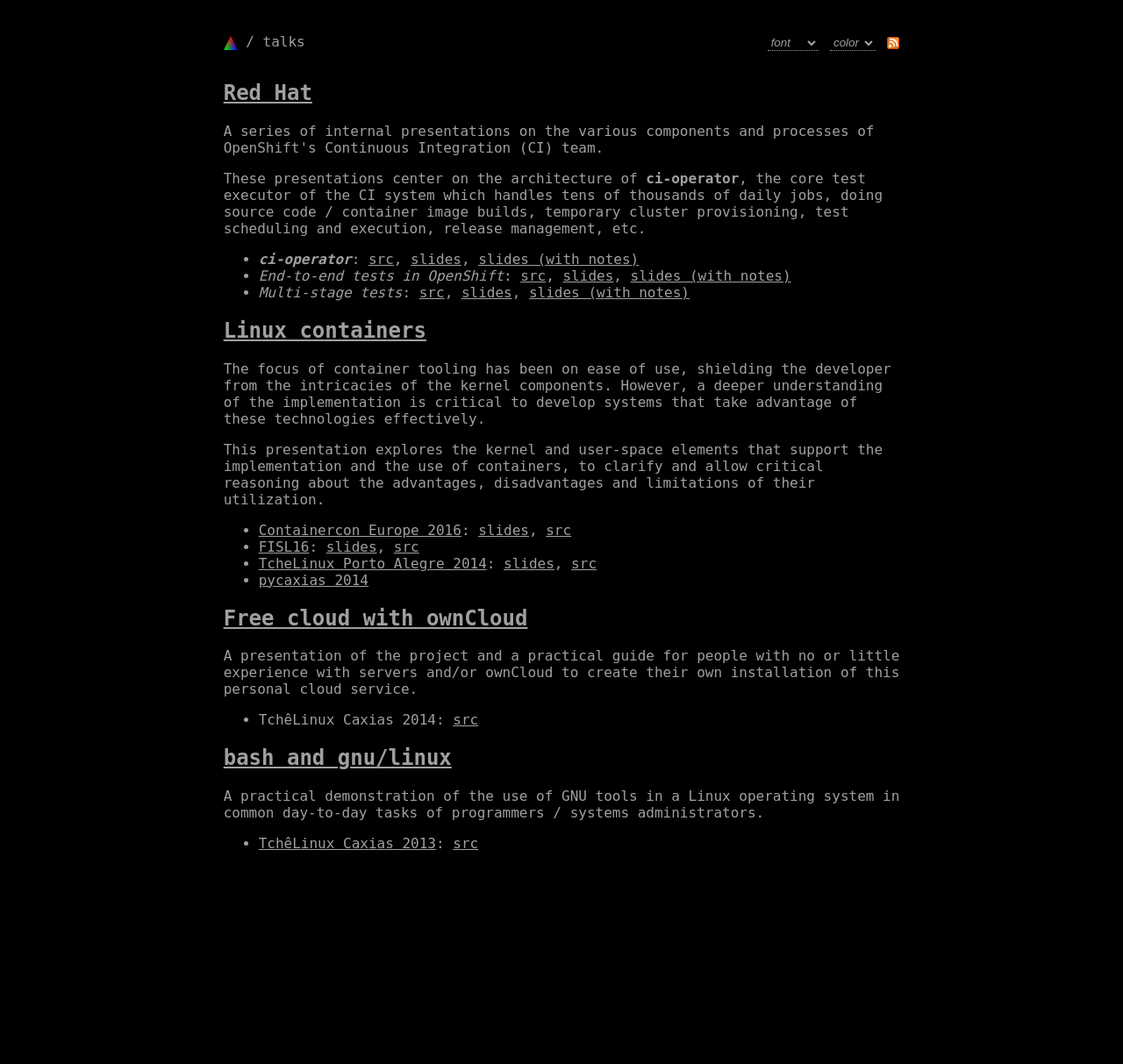What is the name of the company mentioned in the heading?
Answer the question in a detailed and comprehensive manner.

I found the answer by looking at the heading element with the text 'Red Hat' which is a link. This suggests that Red Hat is a company.